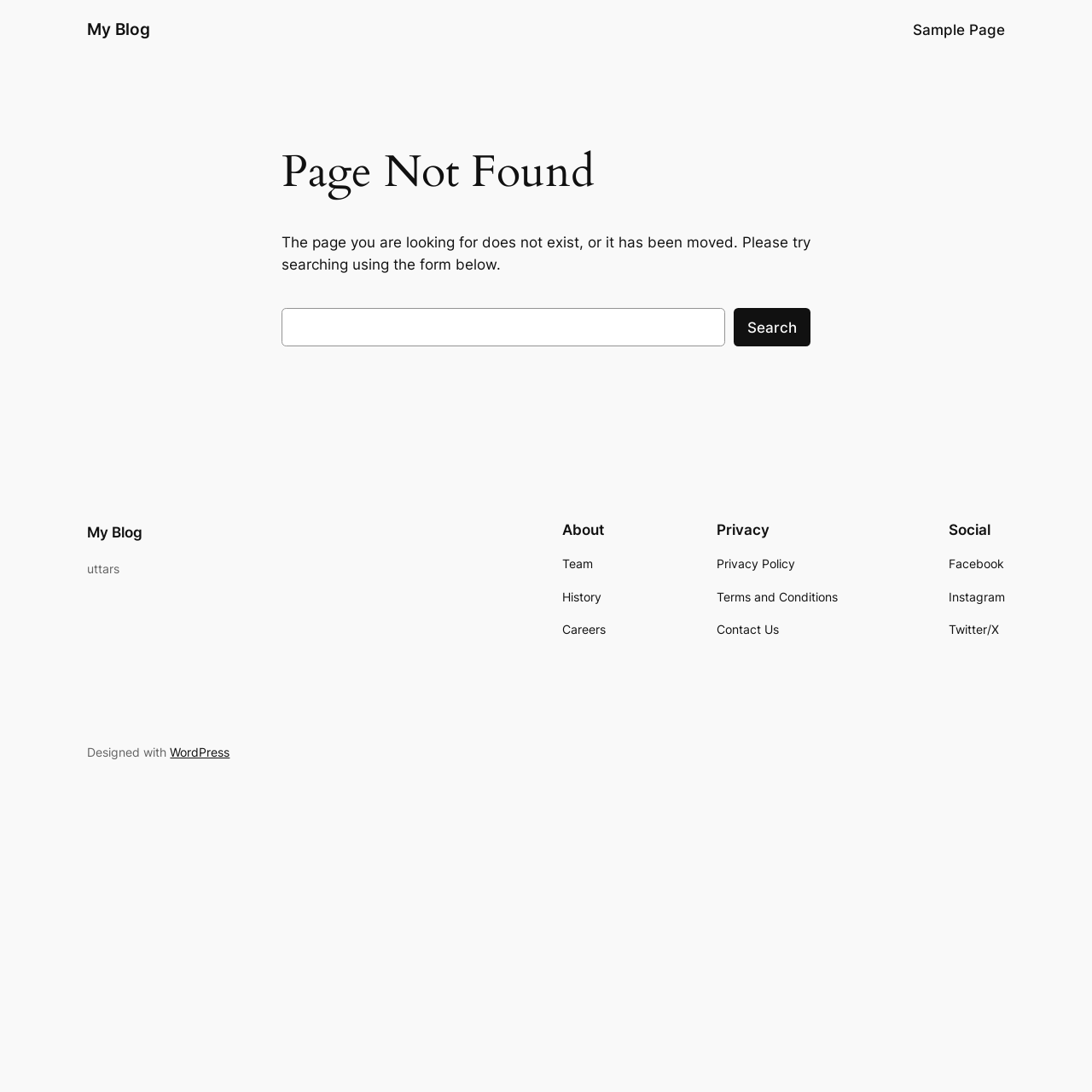Give a detailed account of the webpage.

This webpage is a "Page not found" error page from "My Blog". At the top, there are two links: "My Blog" on the left and "Sample Page" on the right. Below these links, there is a main section with a heading "Page Not Found" in the center. Underneath the heading, there is a paragraph of text explaining that the page does not exist or has been moved, and suggesting to use the search form below.

The search form is located below the paragraph, consisting of a search box and a "Search" button. On the bottom half of the page, there is a section with three columns of links and headings. The left column has a link to "My Blog" and a text "uttars". The middle column has a heading "About" with links to "Team", "History", and "Careers" underneath. The right column has a heading "Privacy" with links to "Privacy Policy", "Terms and Conditions", and "Contact Us" underneath, and a heading "Social" with links to "Facebook", "Instagram", and "Twitter/X" underneath.

At the very bottom of the page, there is a text "Designed with" followed by a link to "WordPress".